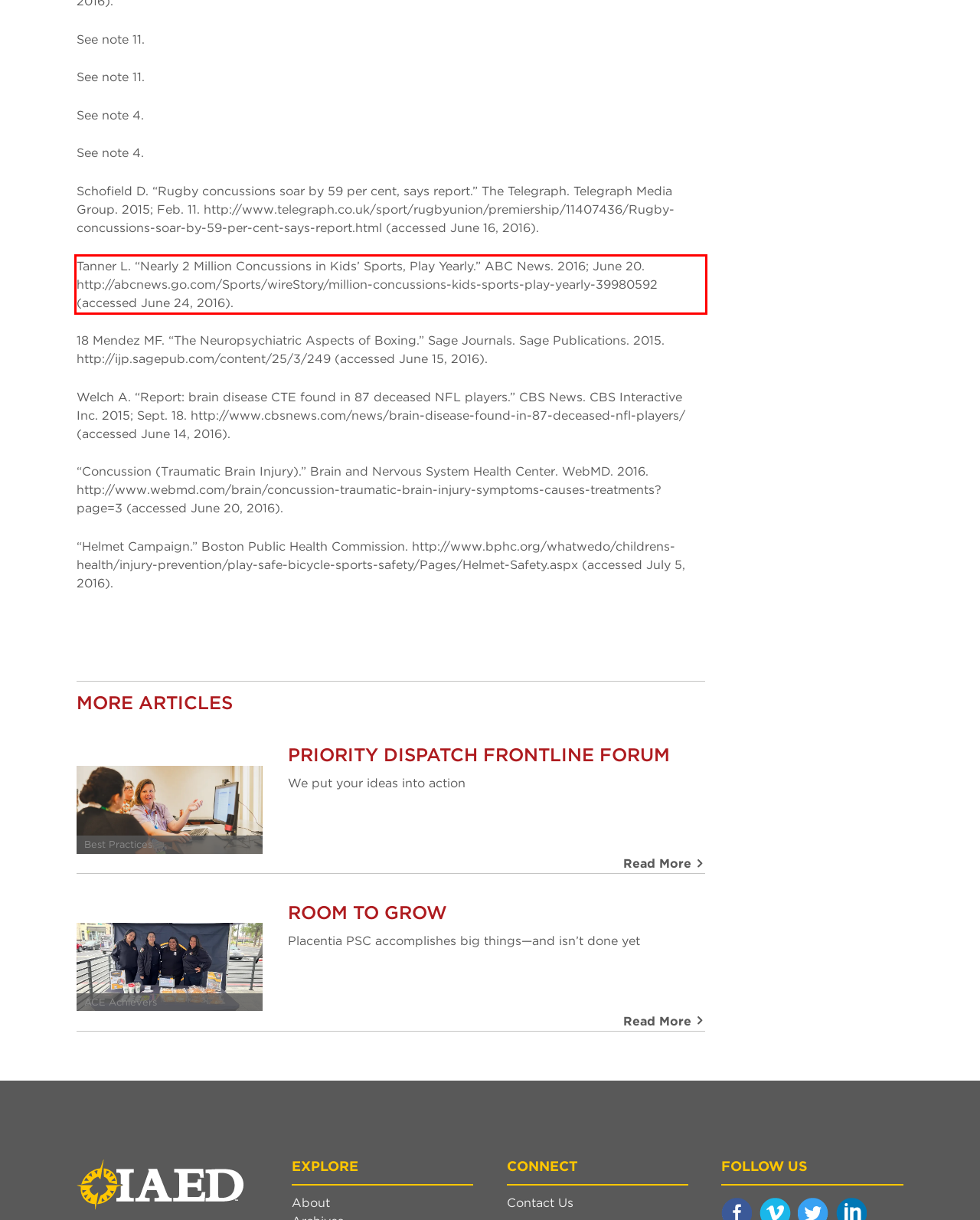View the screenshot of the webpage and identify the UI element surrounded by a red bounding box. Extract the text contained within this red bounding box.

Tanner L. “Nearly 2 Million Concussions in Kids’ Sports, Play Yearly.” ABC News. 2016; June 20. http://abcnews.go.com/Sports/wireStory/million-concussions-kids-sports-play-yearly-39980592 (accessed June 24, 2016).